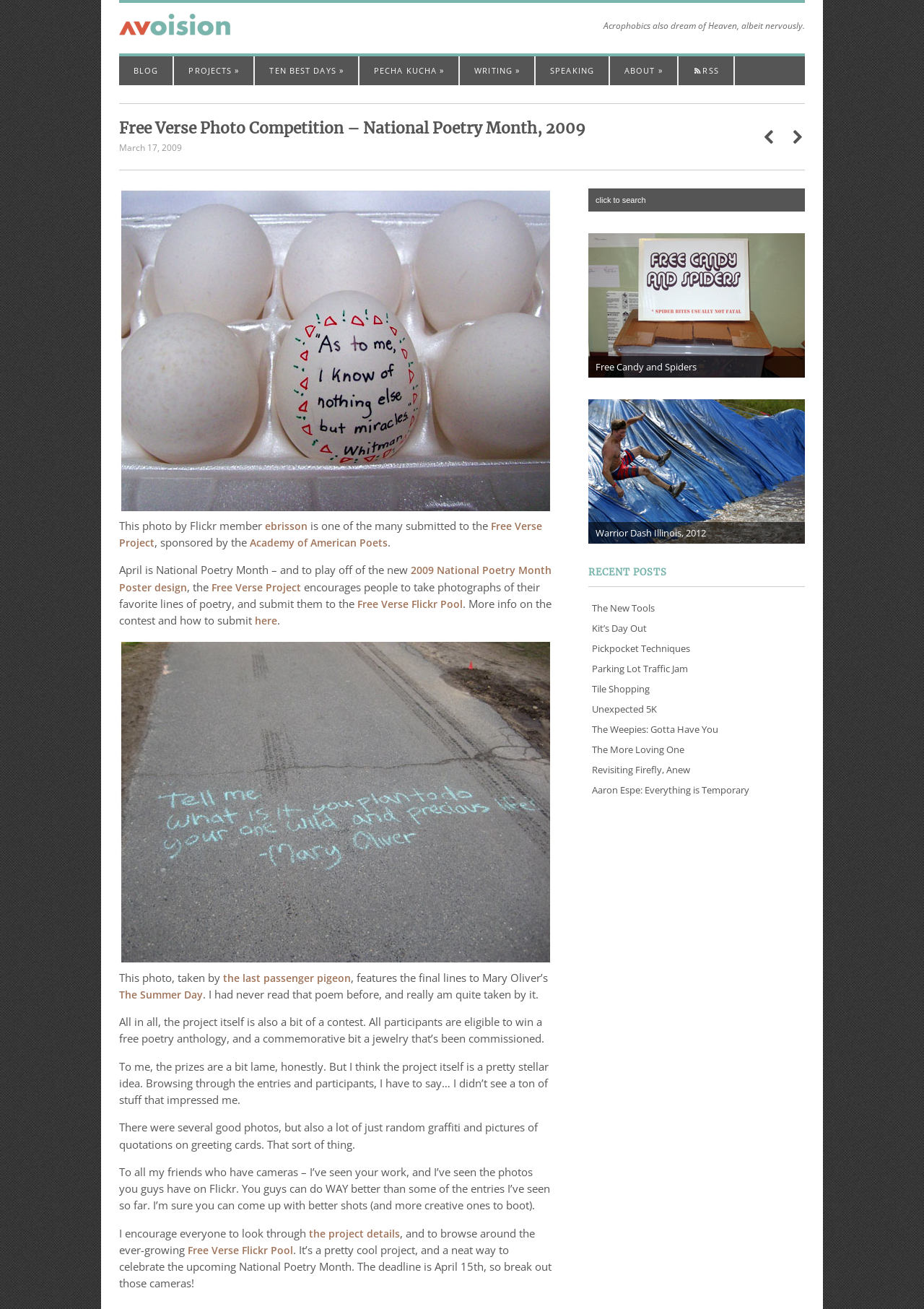Using the element description provided, determine the bounding box coordinates in the format (top-left x, top-left y, bottom-right x, bottom-right y). Ensure that all values are floating point numbers between 0 and 1. Element description: Projects »

[0.189, 0.043, 0.275, 0.065]